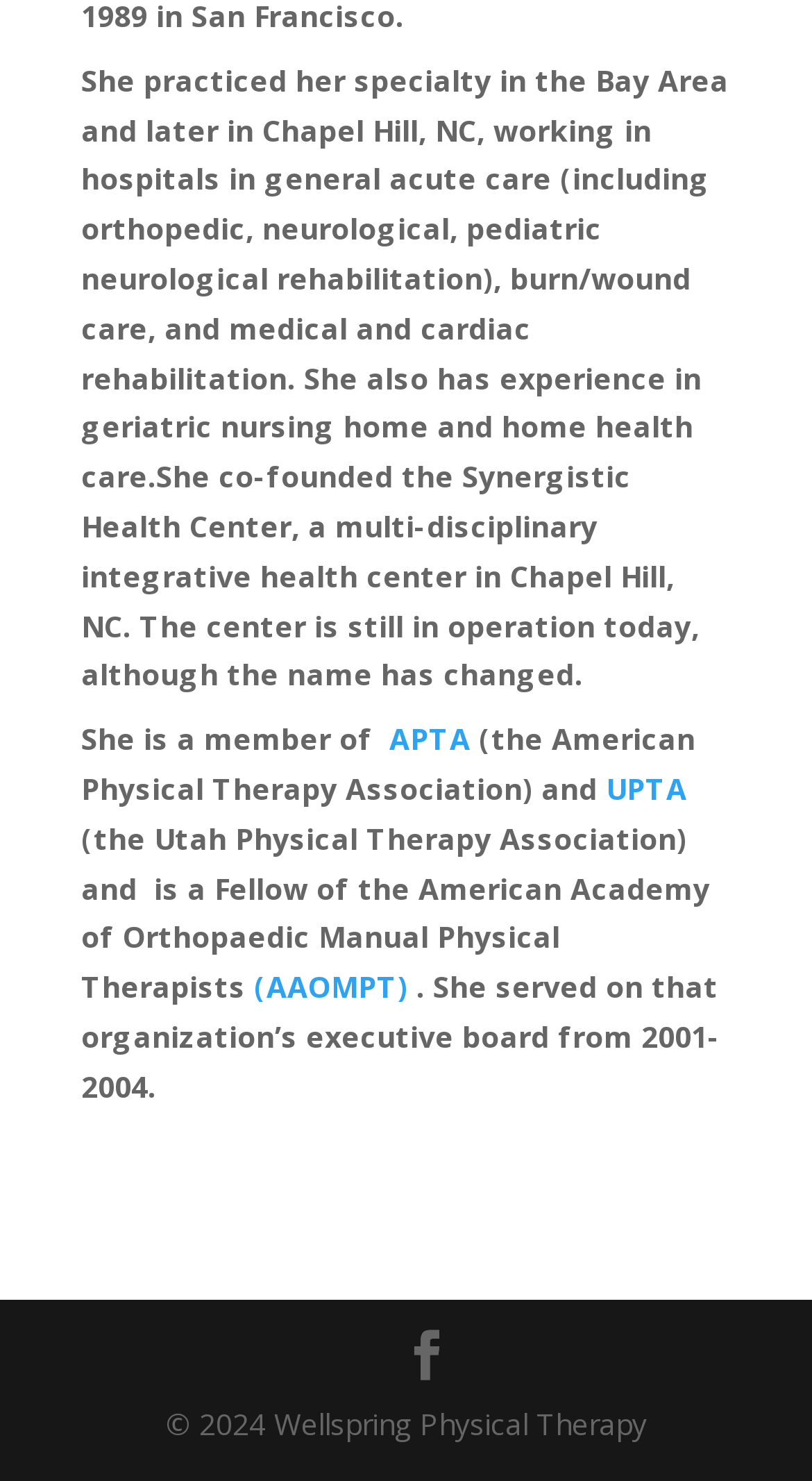Reply to the question with a single word or phrase:
What organization did the person serve on the executive board?

AAOMPT